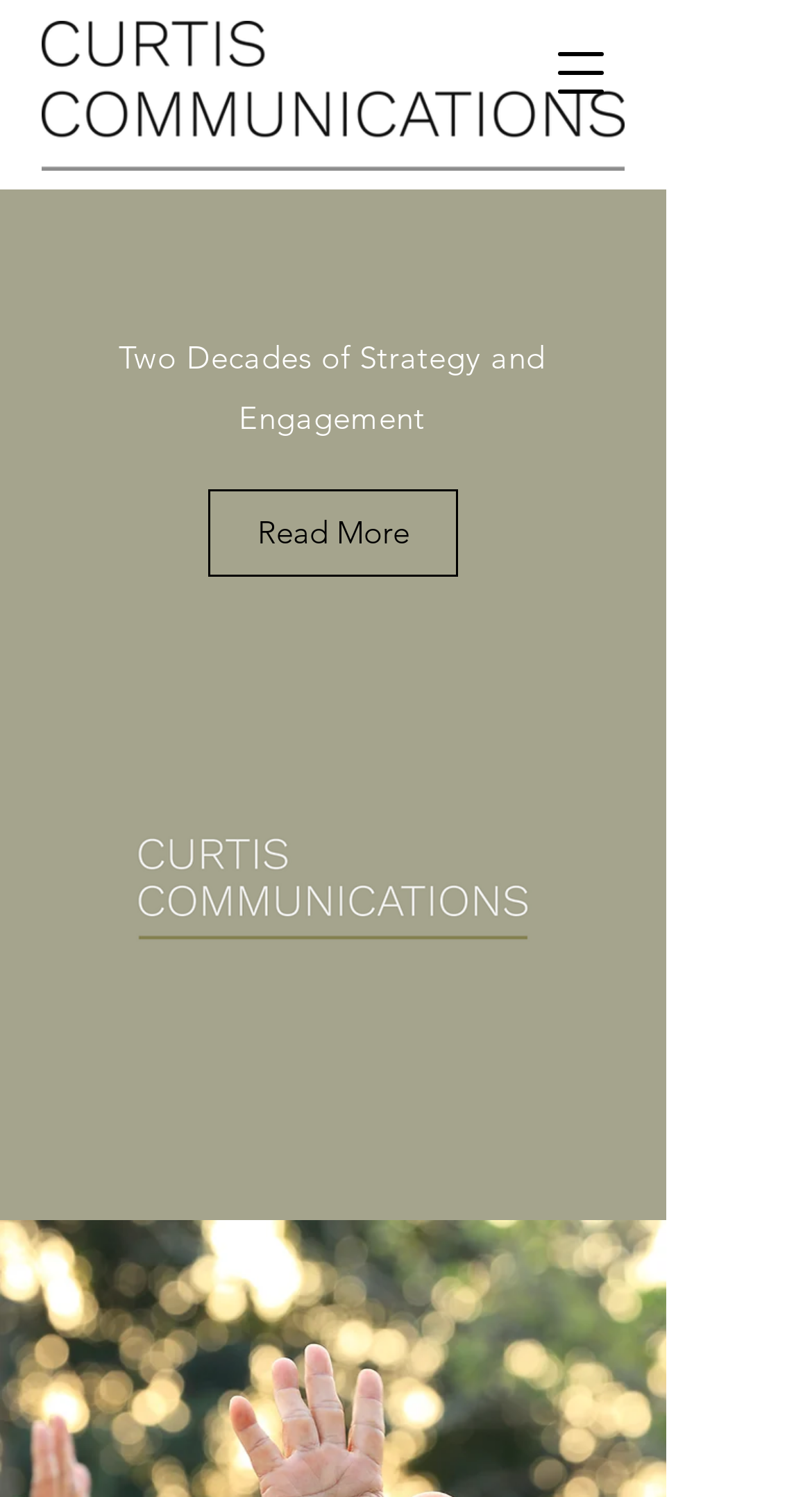What is the purpose of the button? From the image, respond with a single word or brief phrase.

Open navigation menu